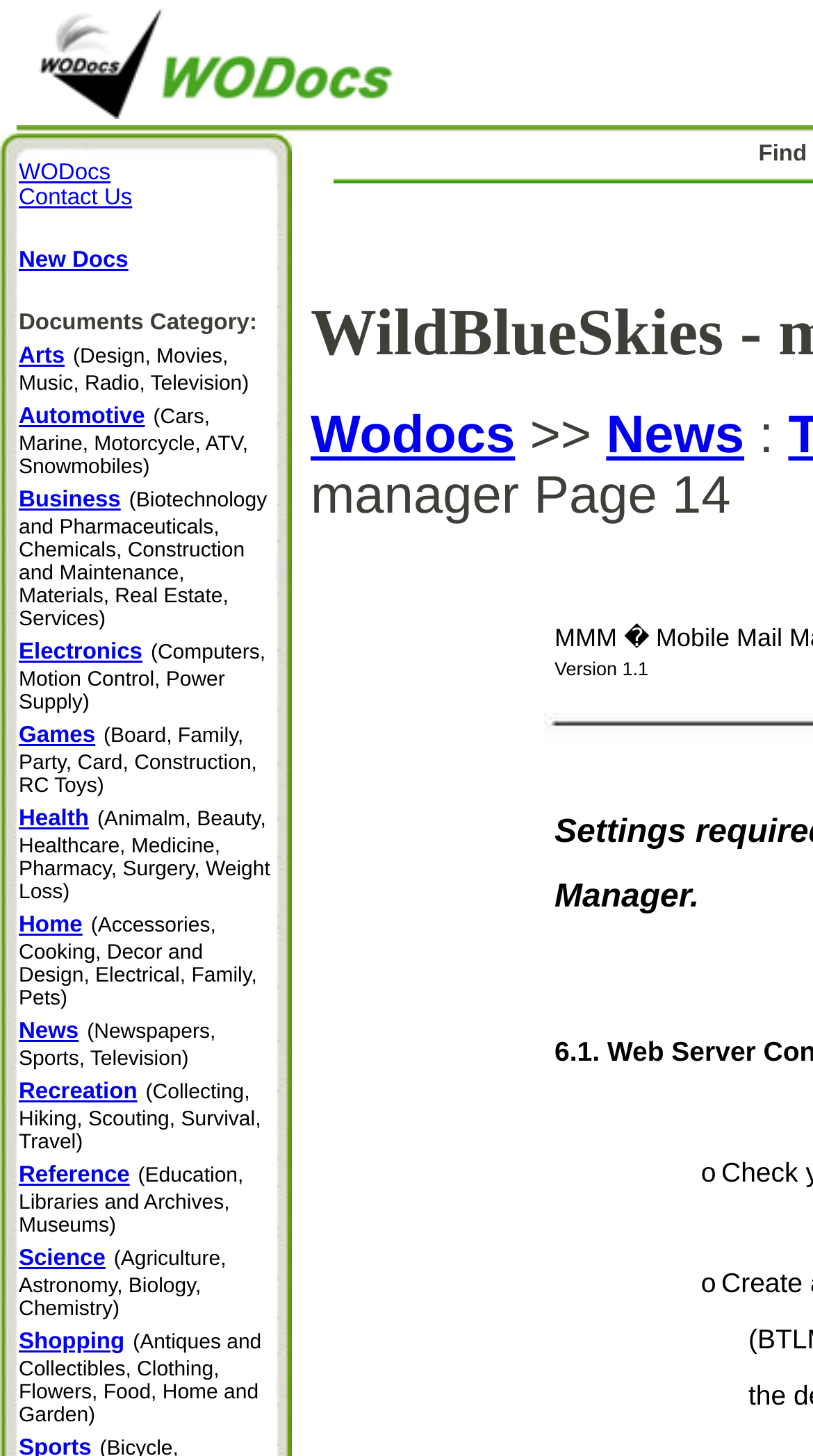Can you find the bounding box coordinates of the area I should click to execute the following instruction: "View the site navigation menu"?

None